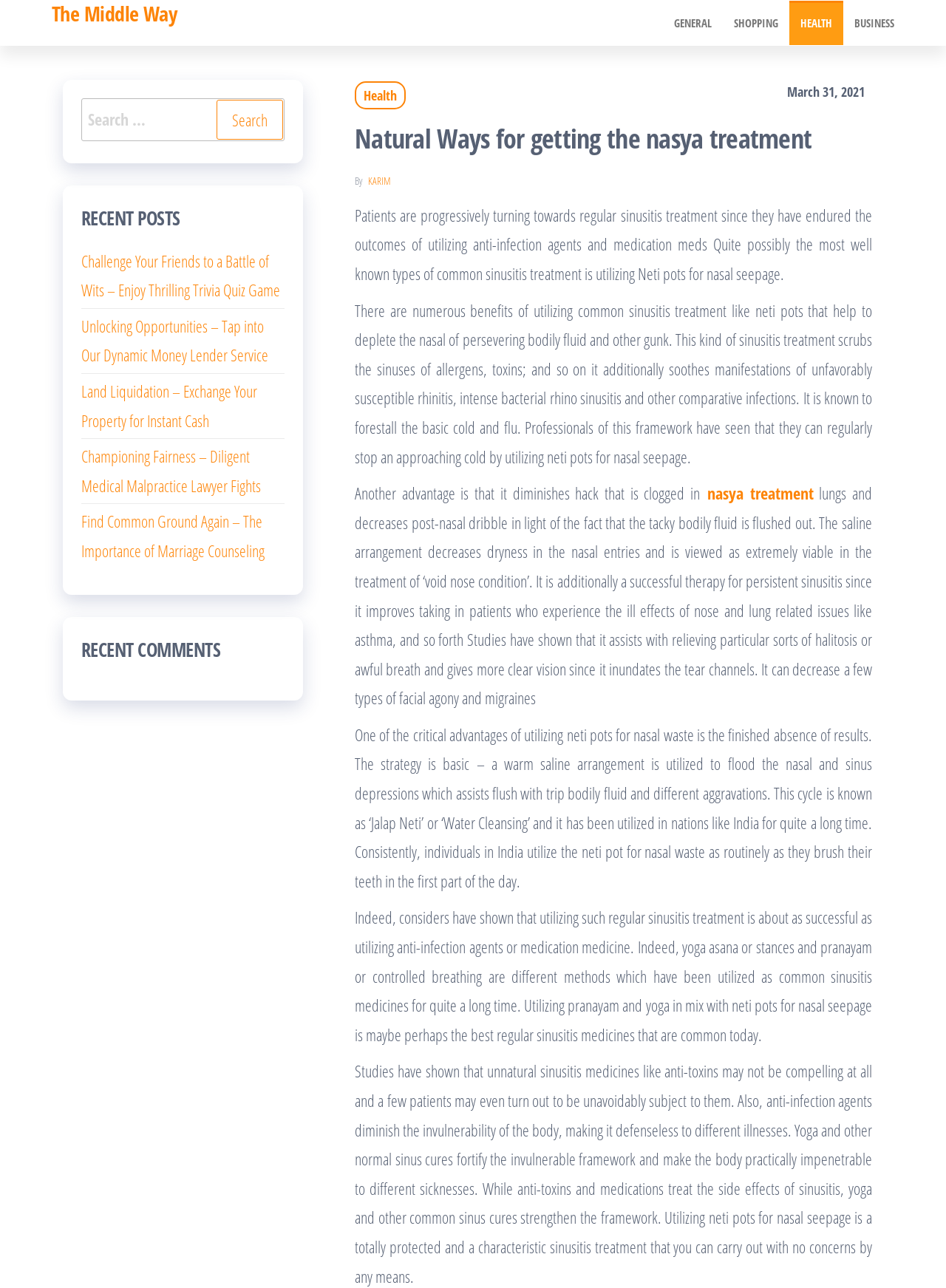What is the name of the technique used in India for nasal drainage?
Examine the image and provide an in-depth answer to the question.

The name of the technique used in India for nasal drainage can be found by reading the text, which states that it is called 'Jalap Neti' or 'Water Cleansing', and has been used in India for many years.